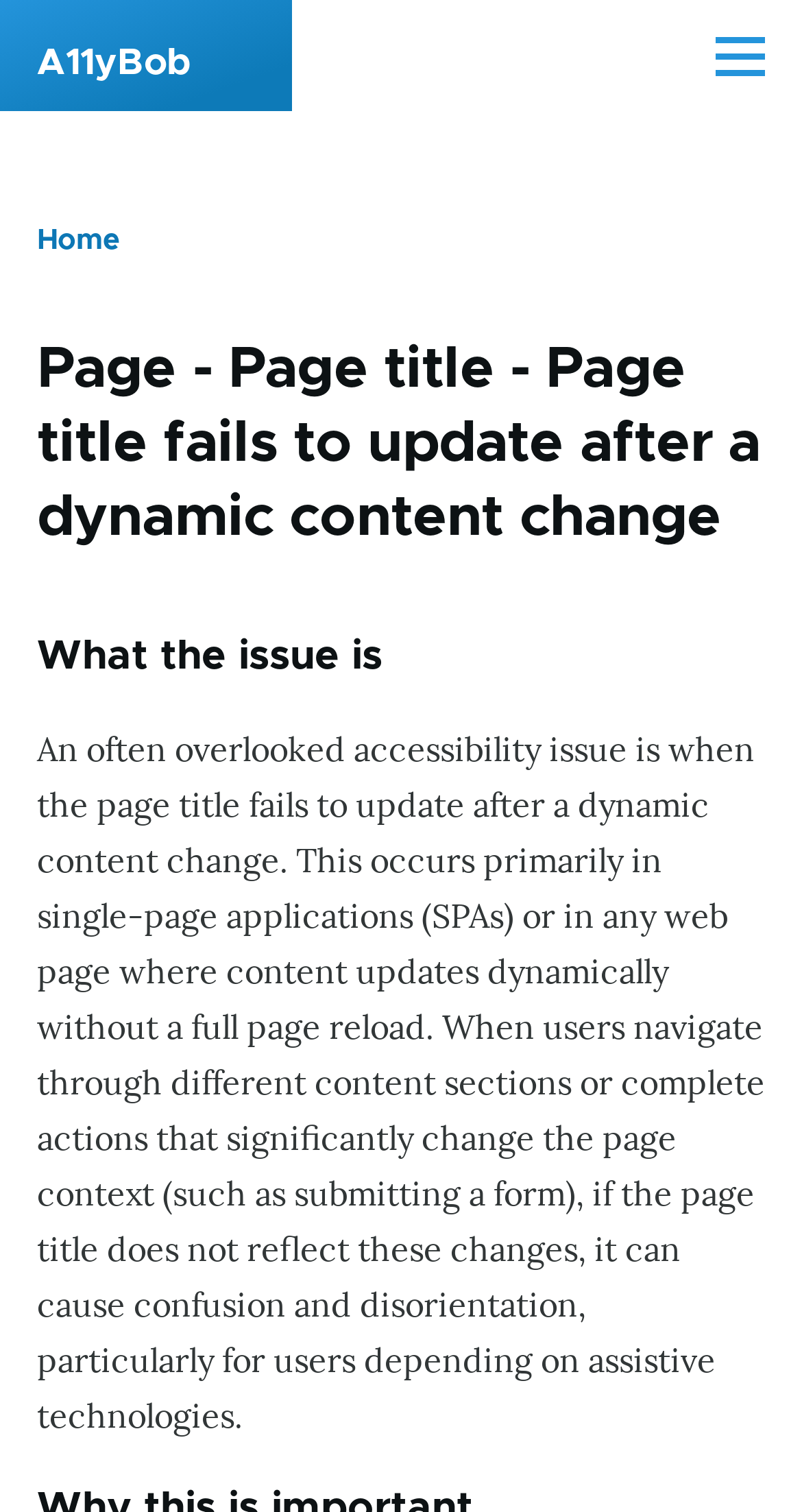How many links are in the breadcrumb navigation?
Based on the image, answer the question with as much detail as possible.

I looked at the breadcrumb navigation section and found one link with the text 'Home', so there is only one link in the breadcrumb navigation.